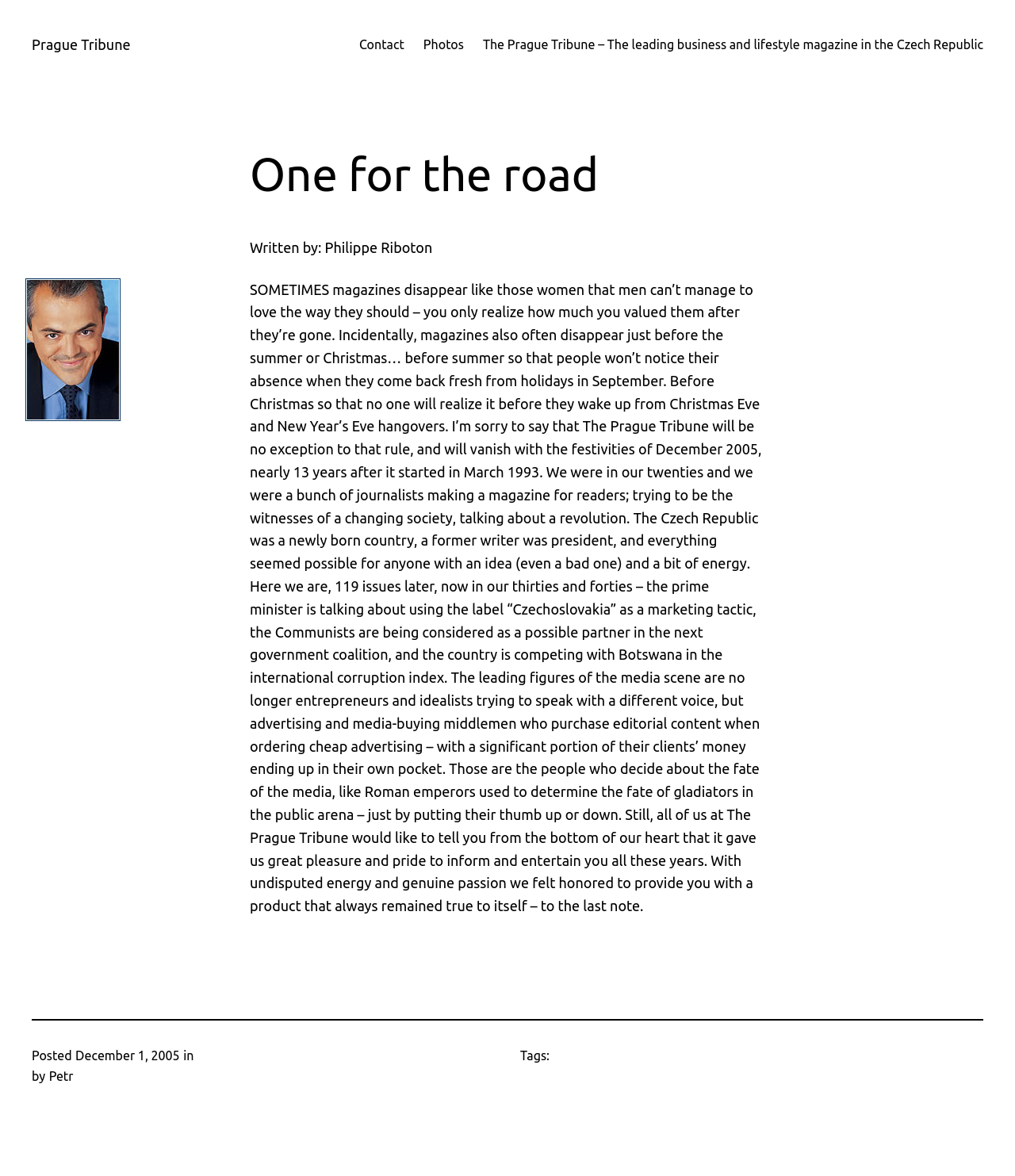Calculate the bounding box coordinates of the UI element given the description: "Unique Hardwood Flooring Chicago".

None